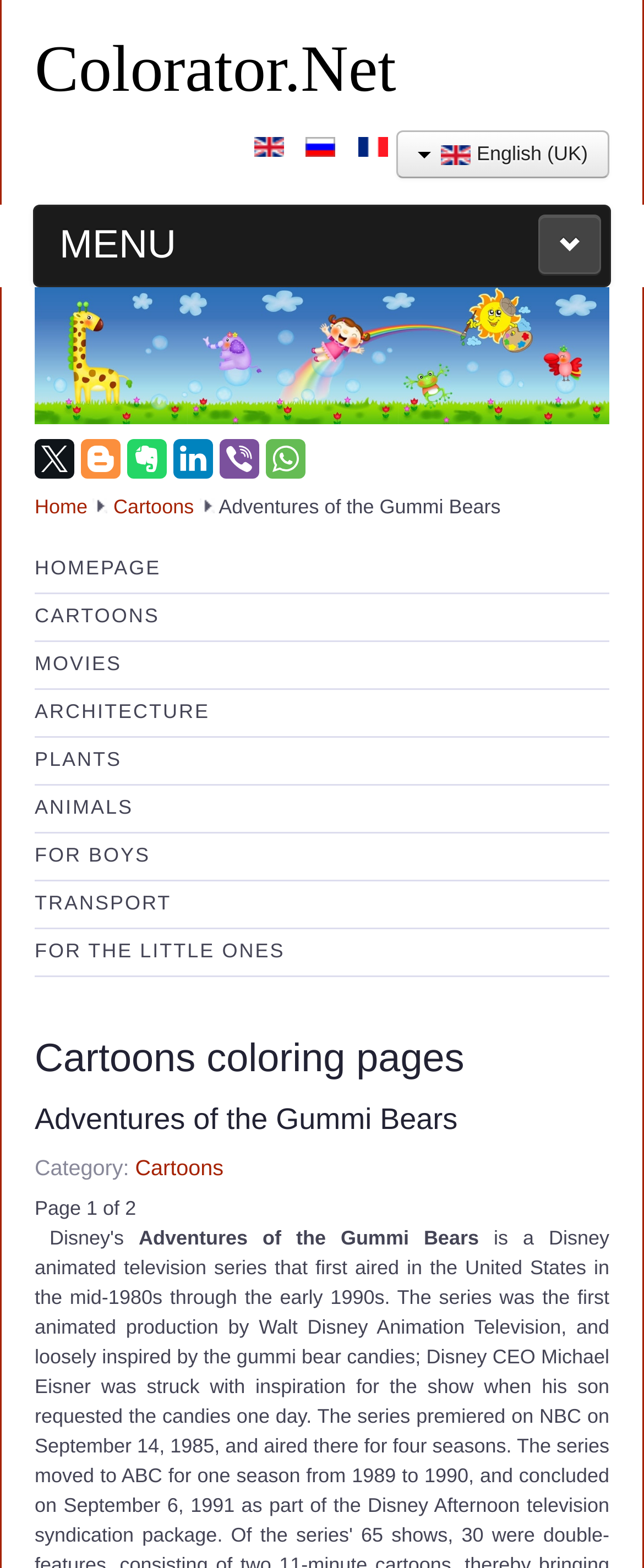Please specify the bounding box coordinates of the clickable region necessary for completing the following instruction: "Go to next page". The coordinates must consist of four float numbers between 0 and 1, i.e., [left, top, right, bottom].

[0.054, 0.764, 0.211, 0.778]